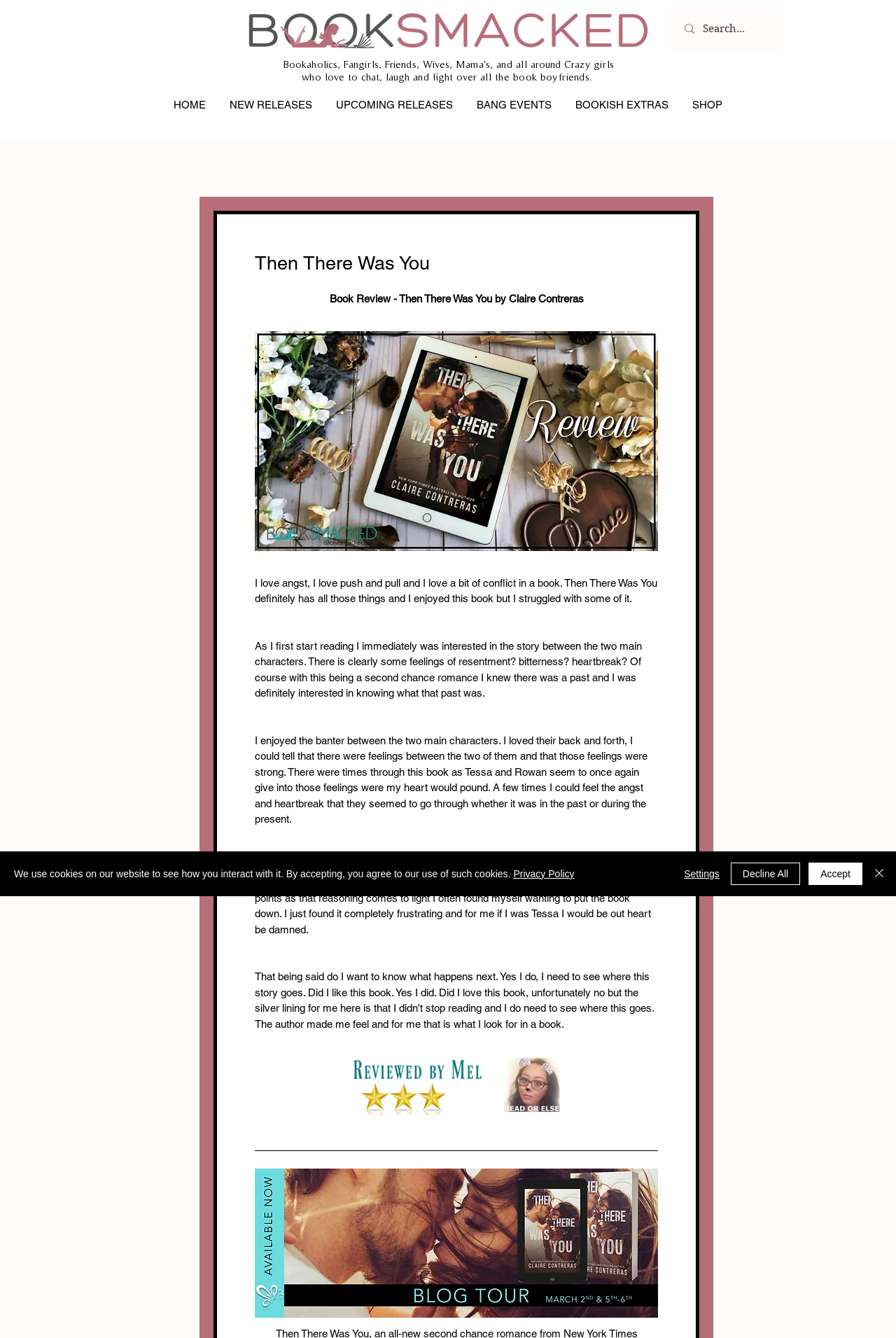Give a detailed account of the webpage.

This webpage is a book review page, specifically for the book "Then There Was You" by Claire Contreras. At the top of the page, there is a logo image on the left side, and a search bar with a magnifying glass icon on the right side. Below the logo, there is a navigation menu with links to different sections of the website, including "HOME", "NEW RELEASES", "UPCOMING RELEASES", "BANG EVENTS", "BOOKISH EXTRAS", and "SHOP".

The main content of the page is a book review, which is divided into several paragraphs. The review is headed by a title "Book Review - Then There Was You by Claire Contreras" and is followed by a brief summary of the book. The reviewer mentions that they enjoyed the book, but struggled with some aspects of it.

The review is accompanied by several buttons and images, including a button to share the review on social media, an image of the book cover, and a few other buttons with unknown functions. At the bottom of the page, there is a cookie policy alert with links to the privacy policy and buttons to accept, decline, or customize cookie settings.

On the right side of the page, there is a static text block with a description of the website, mentioning that it is for people who love to chat, laugh, and fight over book boyfriends.